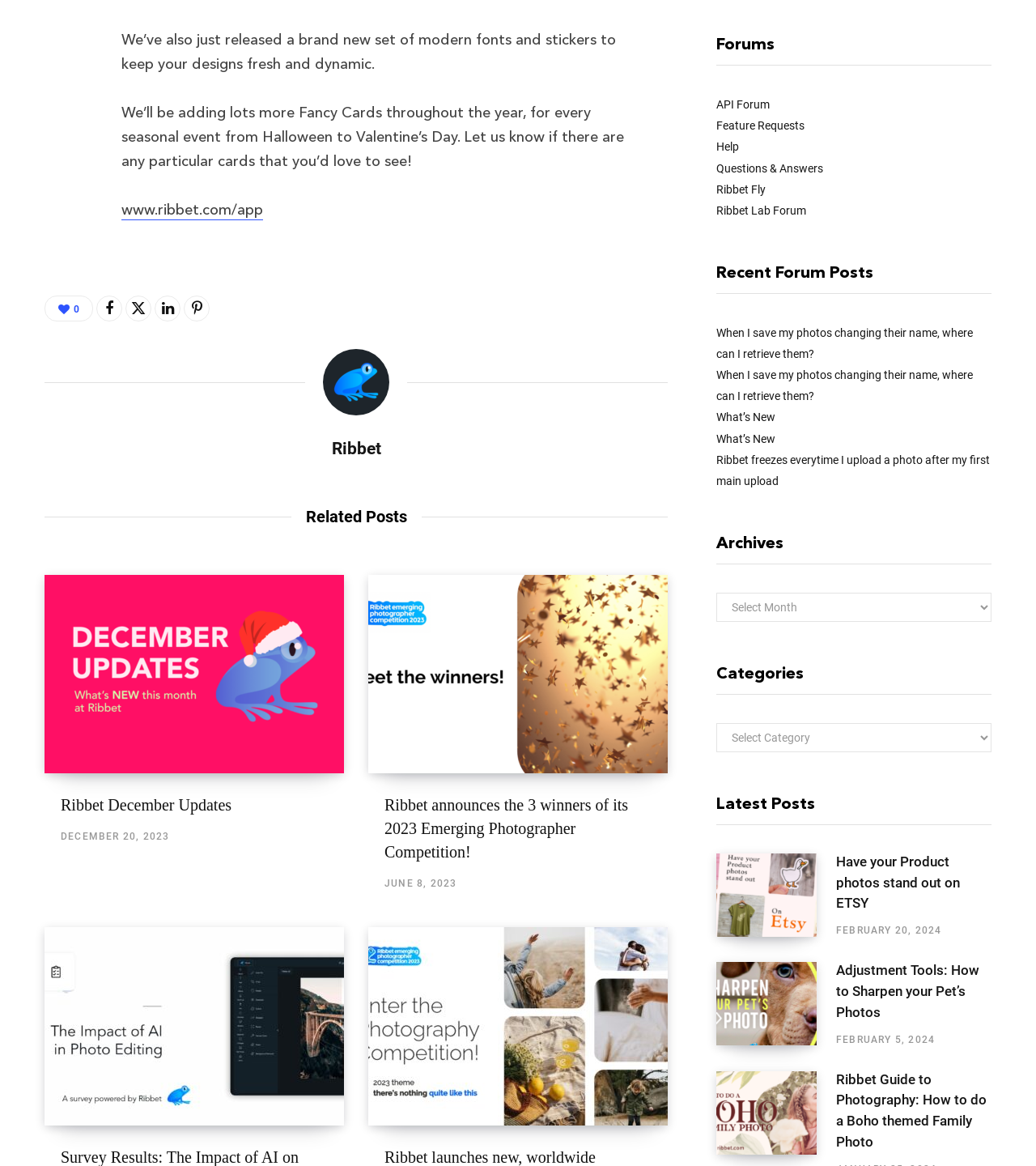What type of competition does Ribbet host? Observe the screenshot and provide a one-word or short phrase answer.

Emerging Photographer Competition